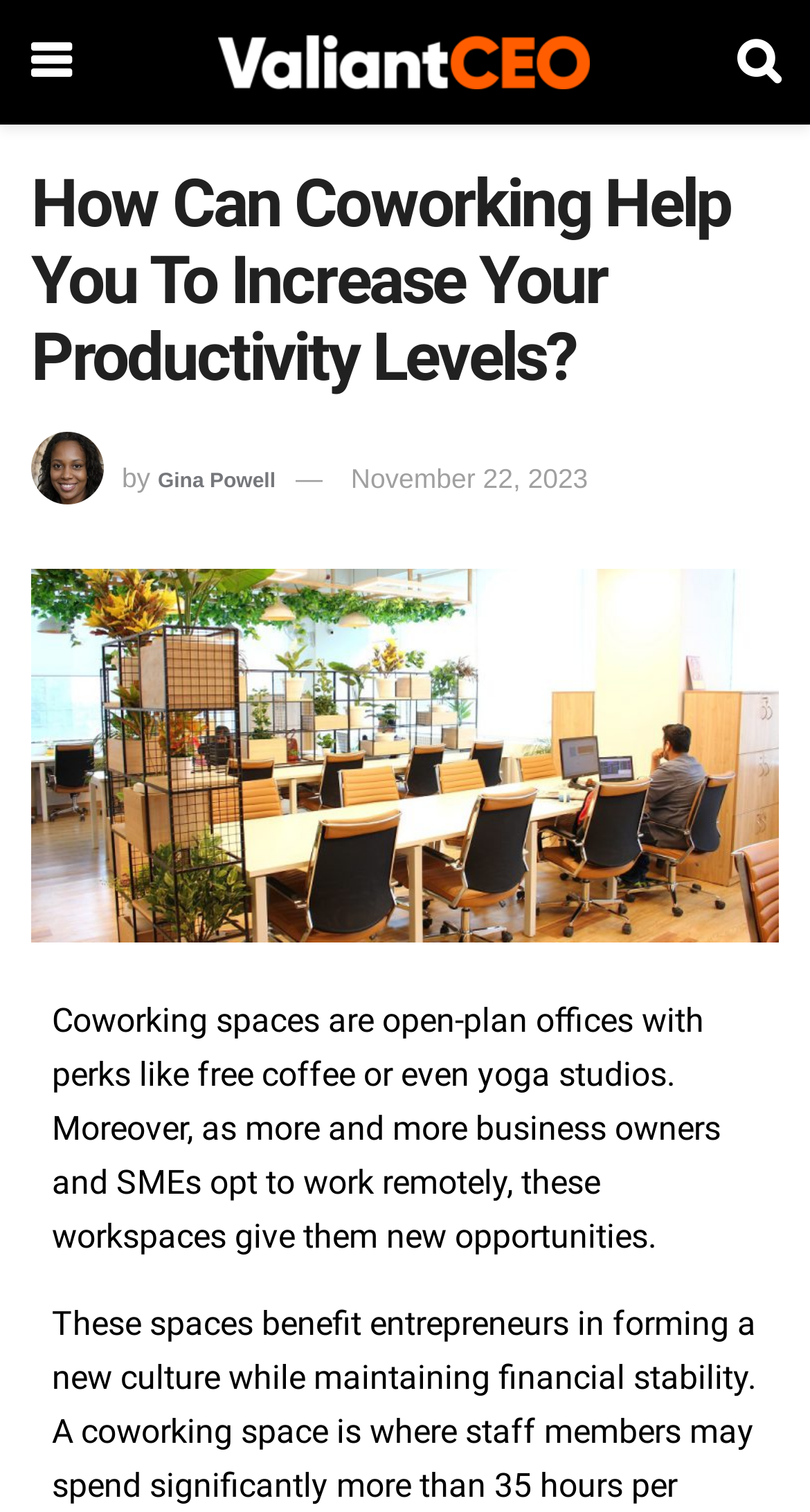Utilize the information from the image to answer the question in detail:
What is the date of the article?

The date of the article can be determined by looking at the link with the text 'November 22, 2023' which is likely to be the publication date of the article.